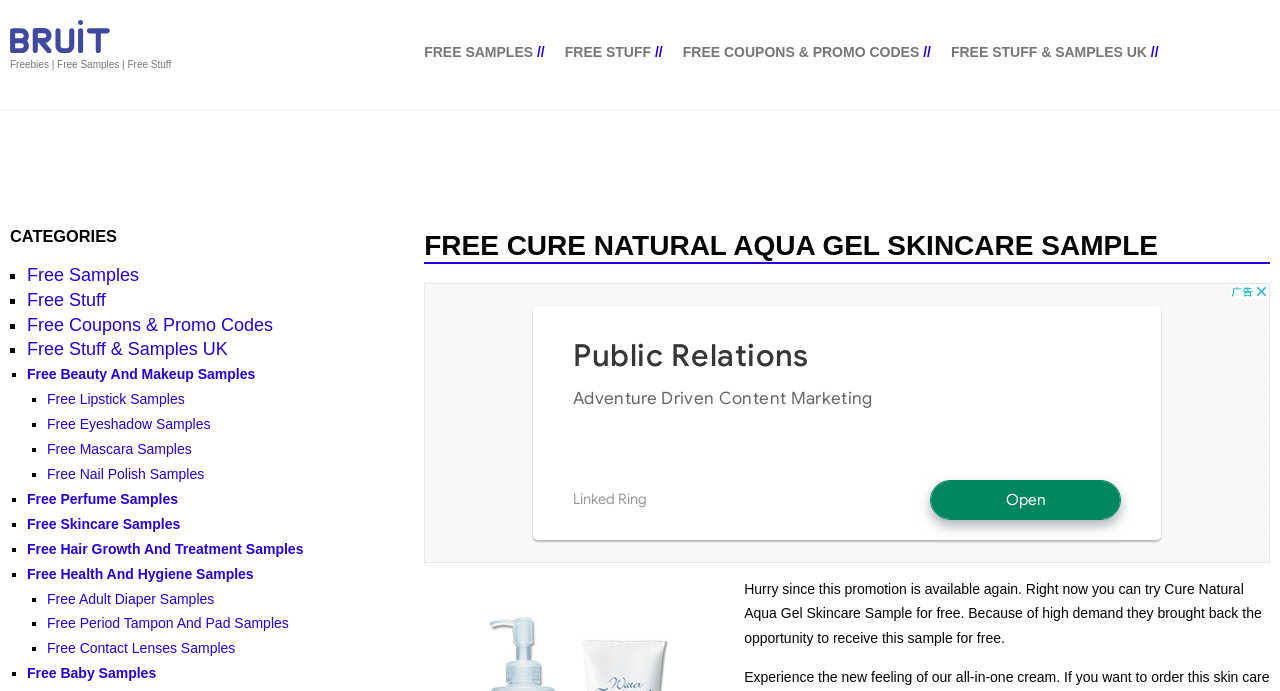Locate the bounding box of the UI element based on this description: "Free Samples". Provide four float numbers between 0 and 1 as [left, top, right, bottom].

[0.021, 0.383, 0.109, 0.412]